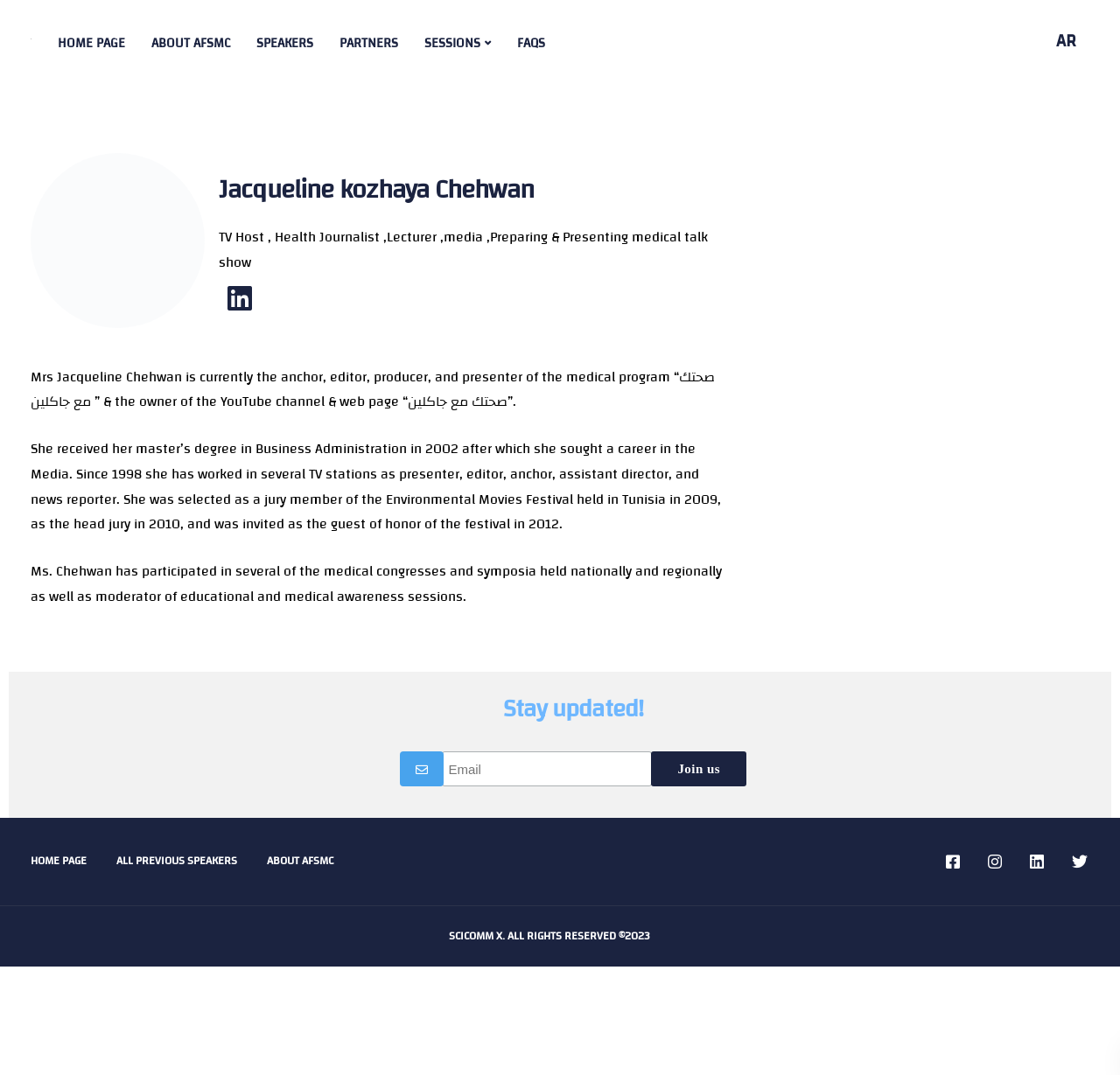Generate the main heading text from the webpage.

Jacqueline kozhaya Chehwan